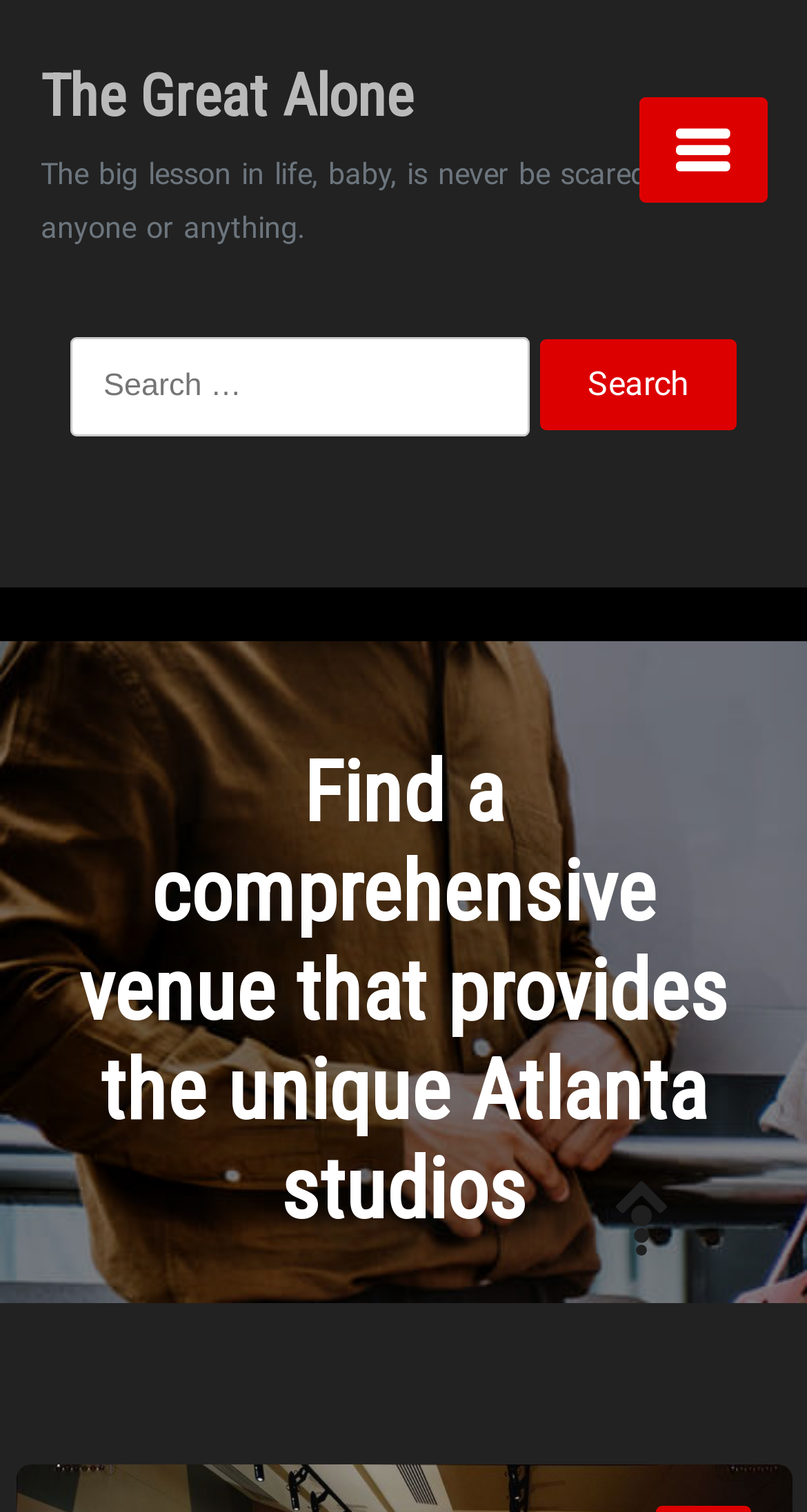Convey a detailed summary of the webpage, mentioning all key elements.

The webpage appears to be a landing page for "The Great Alone", a comprehensive venue that provides unique Atlanta studios. At the top of the page, there is a large heading with the title "The Great Alone", which is also a clickable link. Below this heading, there is a quote "The big lesson in life, baby, is never be scared of anyone or anything." 

To the top right of the page, there is a button with an icon, possibly a social media or sharing button. On the left side of the page, there is a search bar with a label "Search for:" and a text input field, accompanied by a "Search" button to the right. 

Further down the page, there is another heading that reads "Find a comprehensive venue that provides the unique Atlanta studios", which seems to be a description of the venue. At the bottom right of the page, there is another link with an icon, possibly a call-to-action or a link to more information.